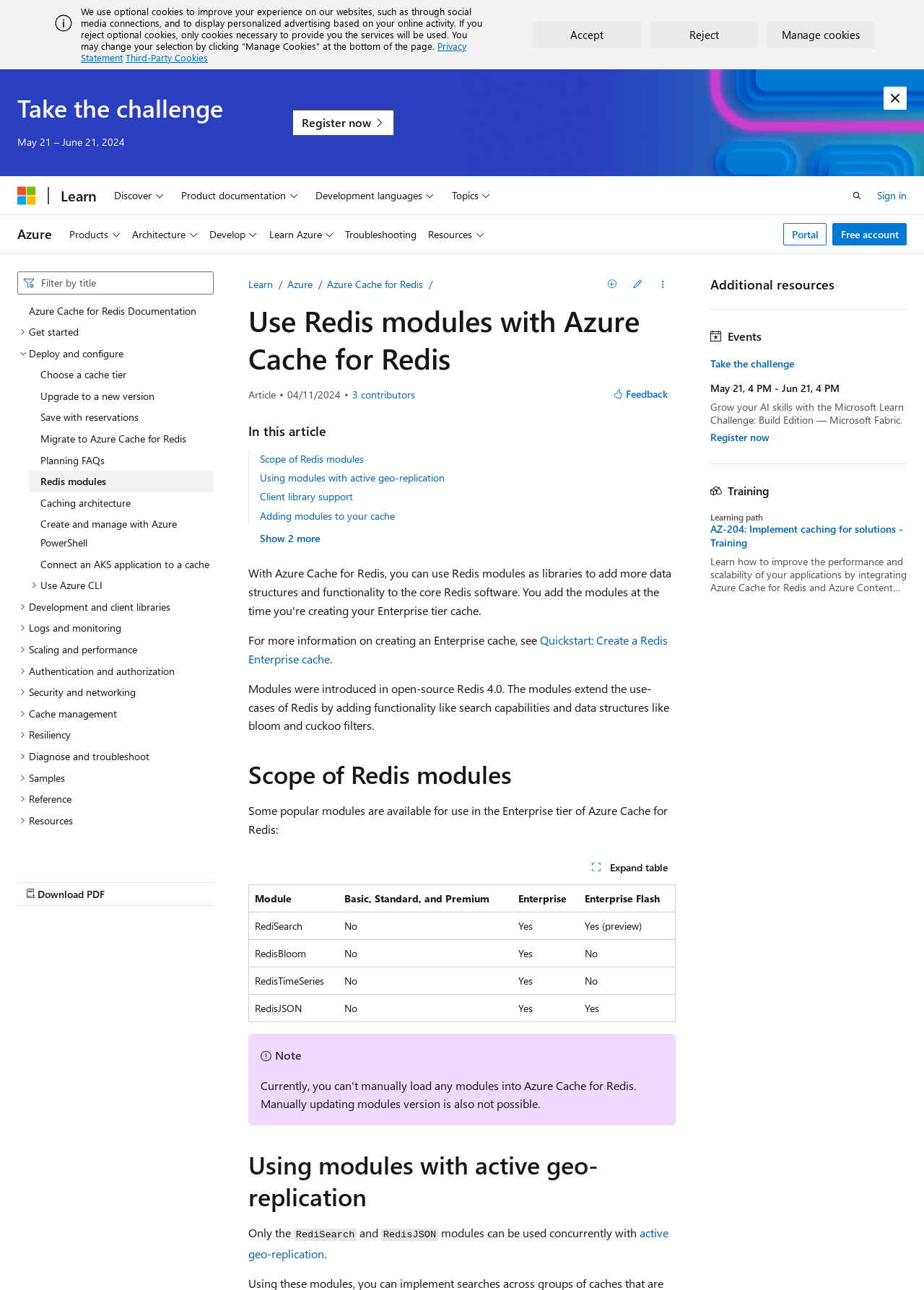Write an extensive caption that covers every aspect of the webpage.

This webpage is about using Redis modules with Azure Cache for Redis instances on the Enterprise tiers. At the top, there is a banner with a cookie policy notification, which includes an image, a static text describing the cookie policy, and three buttons to accept, reject, or manage cookies. Below the banner, there is a heading "Take the challenge" with a static text "May 21 – June 21, 2024" and a link to "Register now".

On the top-right corner, there are navigation links to "Microsoft", "Learn", and a search button. Below the navigation links, there is a global navigation menu with buttons to "Discover", "Product documentation", "Development languages", and "Topics". On the top-right corner, there is a button to open a search bar and a link to "Sign in".

On the left side, there is a primary navigation menu with a search bar, a table of contents, and a button to download a PDF. The table of contents has multiple tree items, including "Azure Cache for Redis Documentation", "Get started", "Deploy and configure", and others. The "Deploy and configure" tree item is expanded, showing multiple sub-items, including "Choose a cache tier", "Upgrade to a new version", and others.

In the main content area, there is a heading "Use Redis modules with Azure Cache for Redis" with a static text "Article" and a time indicating the article review date. Below the heading, there are buttons to view all contributors and provide feedback. There is also a navigation menu "In this article" with a link to "Scope of Redis modules".